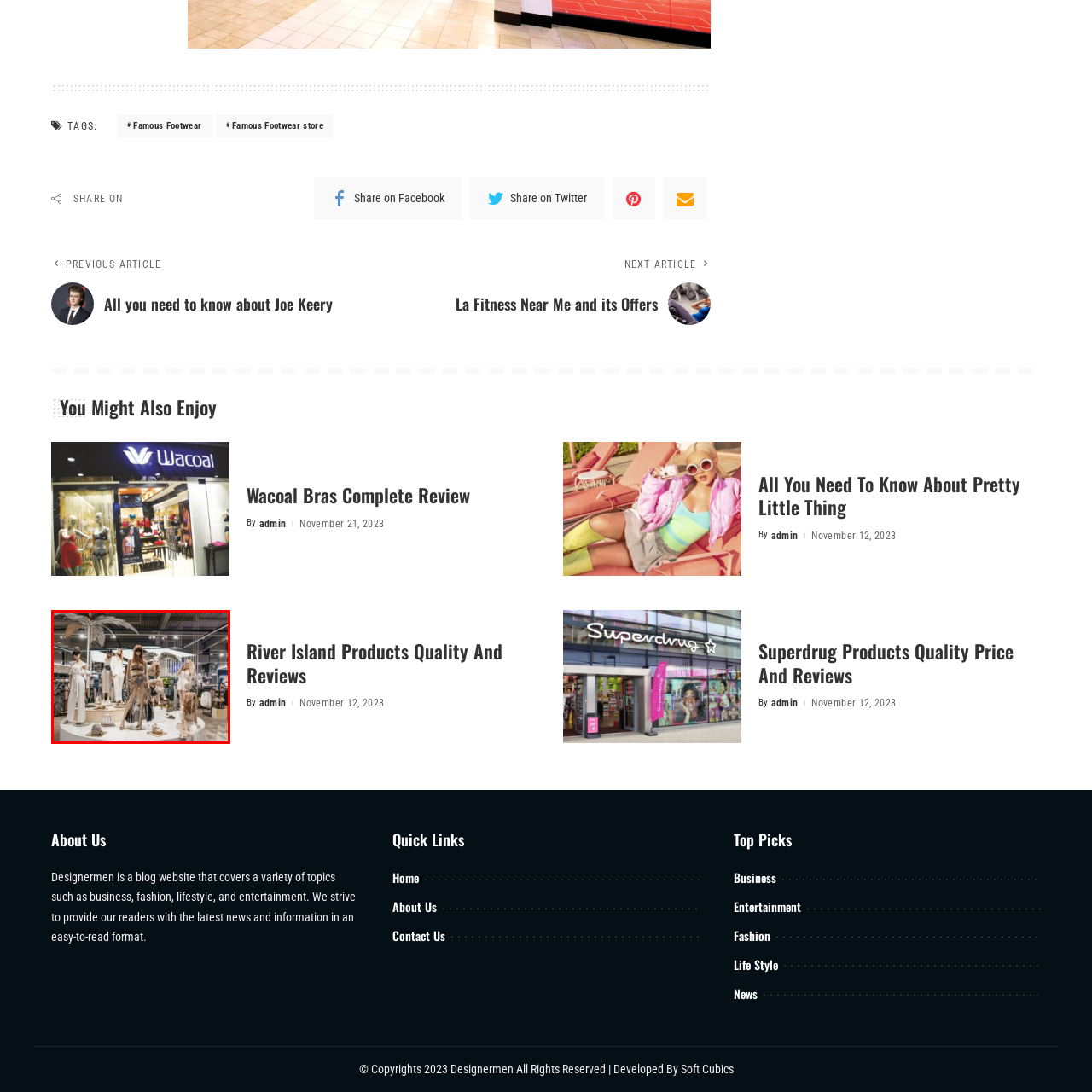What shape is the central platform?
Pay attention to the image surrounded by the red bounding box and respond to the question with a detailed answer.

The caption describes the mannequins as being arranged around a central circular platform, which implies that the platform is circular in shape.